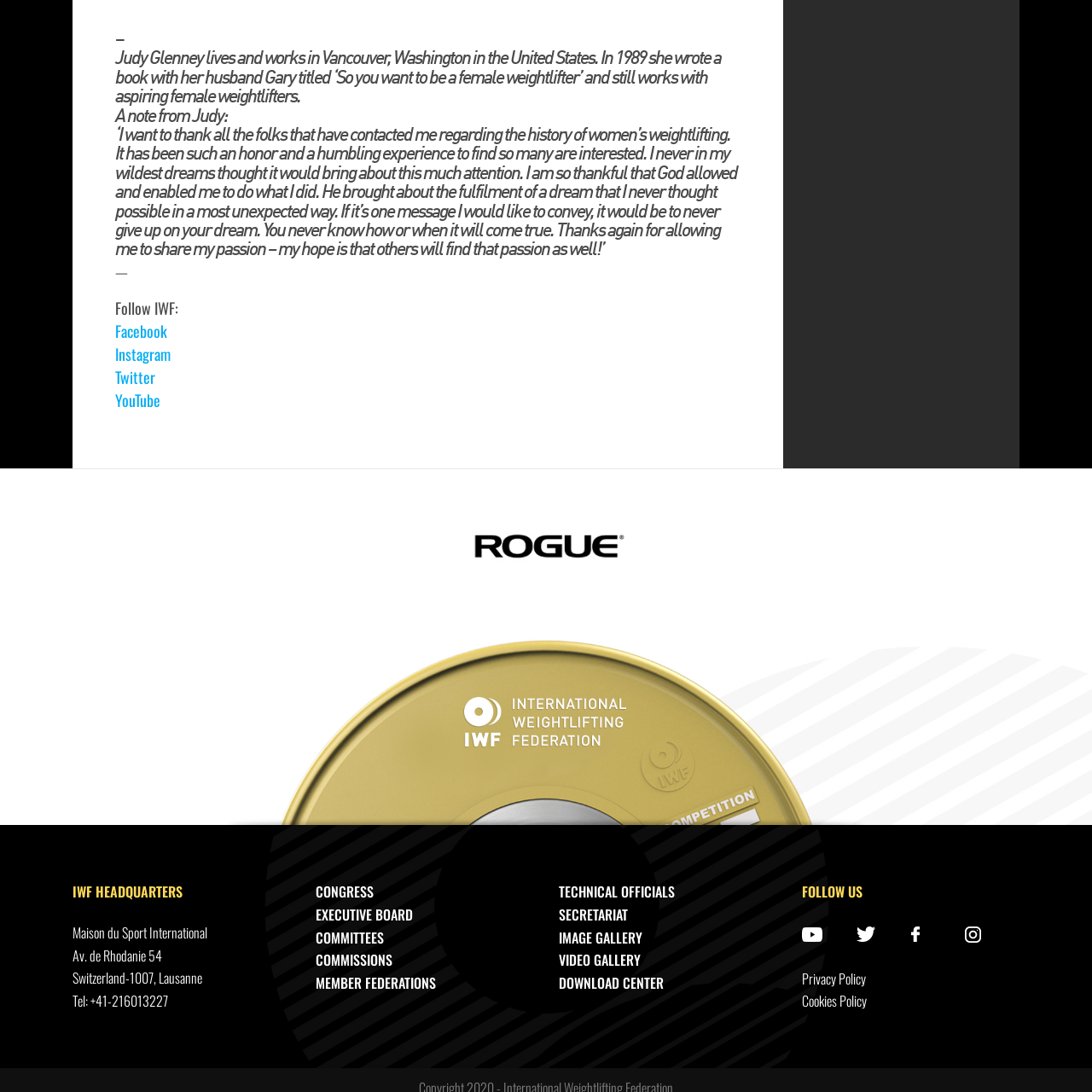Offer an in-depth description of the image encased within the red bounding lines.

The image features the logo of "Rogue Fitness," a well-known brand in the fitness industry. Rogue Fitness is recognized for its high-quality strength and conditioning equipment, catering to athletes and fitness enthusiasts. The logo itself is often associated with strength, durability, and a commitment to performance. This visual element complements the surrounding content, which highlights Judy Glenney, a significant figure in women's weightlifting, and her contributions to the sport. The presence of the Rogue Fitness logo underscores the brand's connection to weightlifting and strength training, appealing to those interested in physical fitness and athletic achievements.